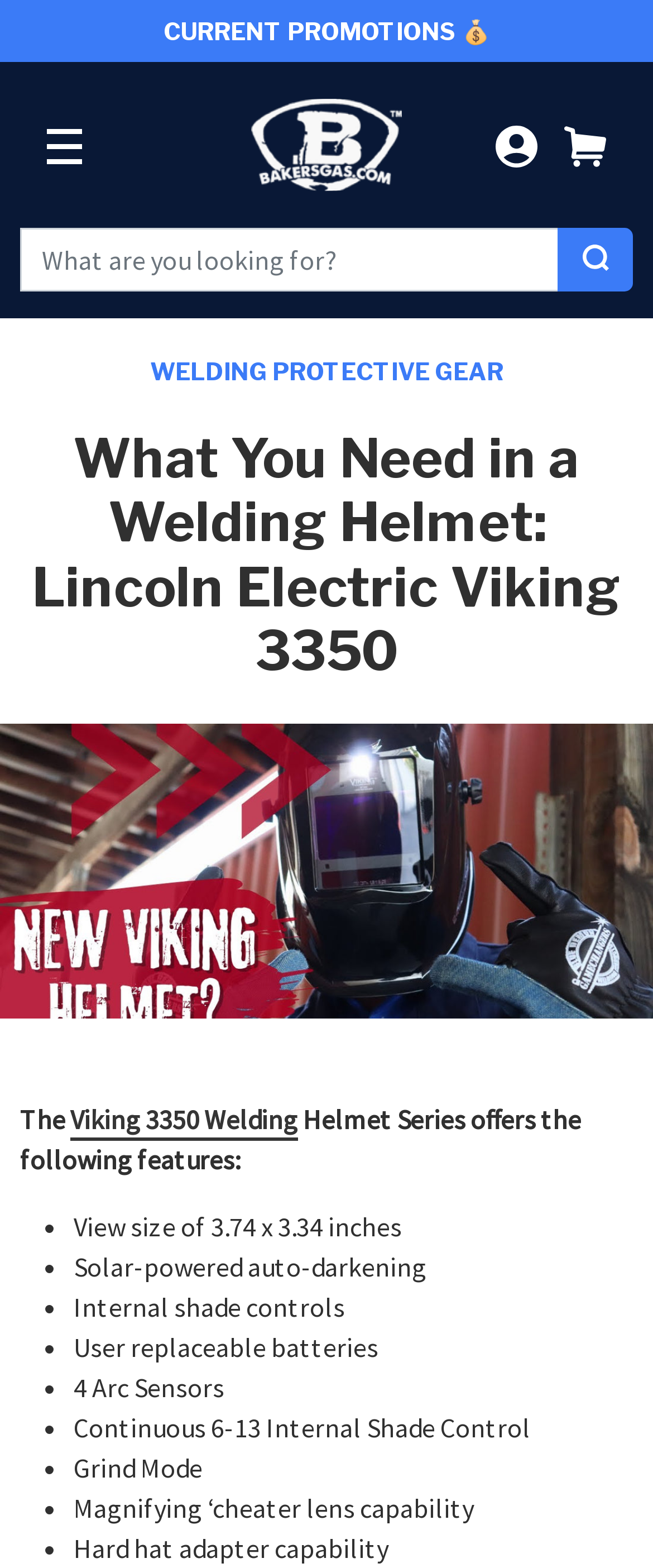Find and provide the bounding box coordinates for the UI element described with: "parent_node: telesystem".

None